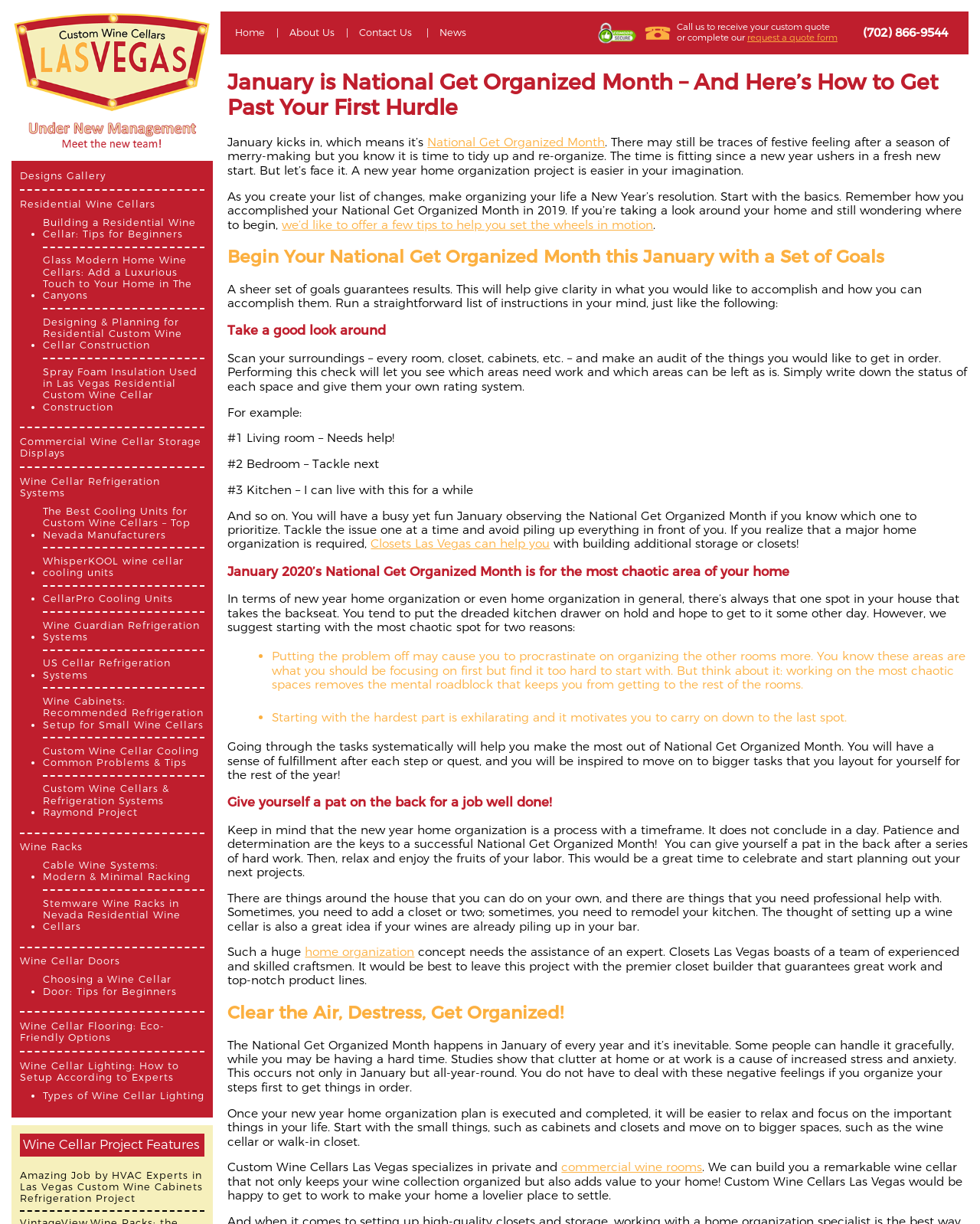Please locate the bounding box coordinates for the element that should be clicked to achieve the following instruction: "Call (702) 866-9544". Ensure the coordinates are given as four float numbers between 0 and 1, i.e., [left, top, right, bottom].

[0.88, 0.02, 0.967, 0.032]